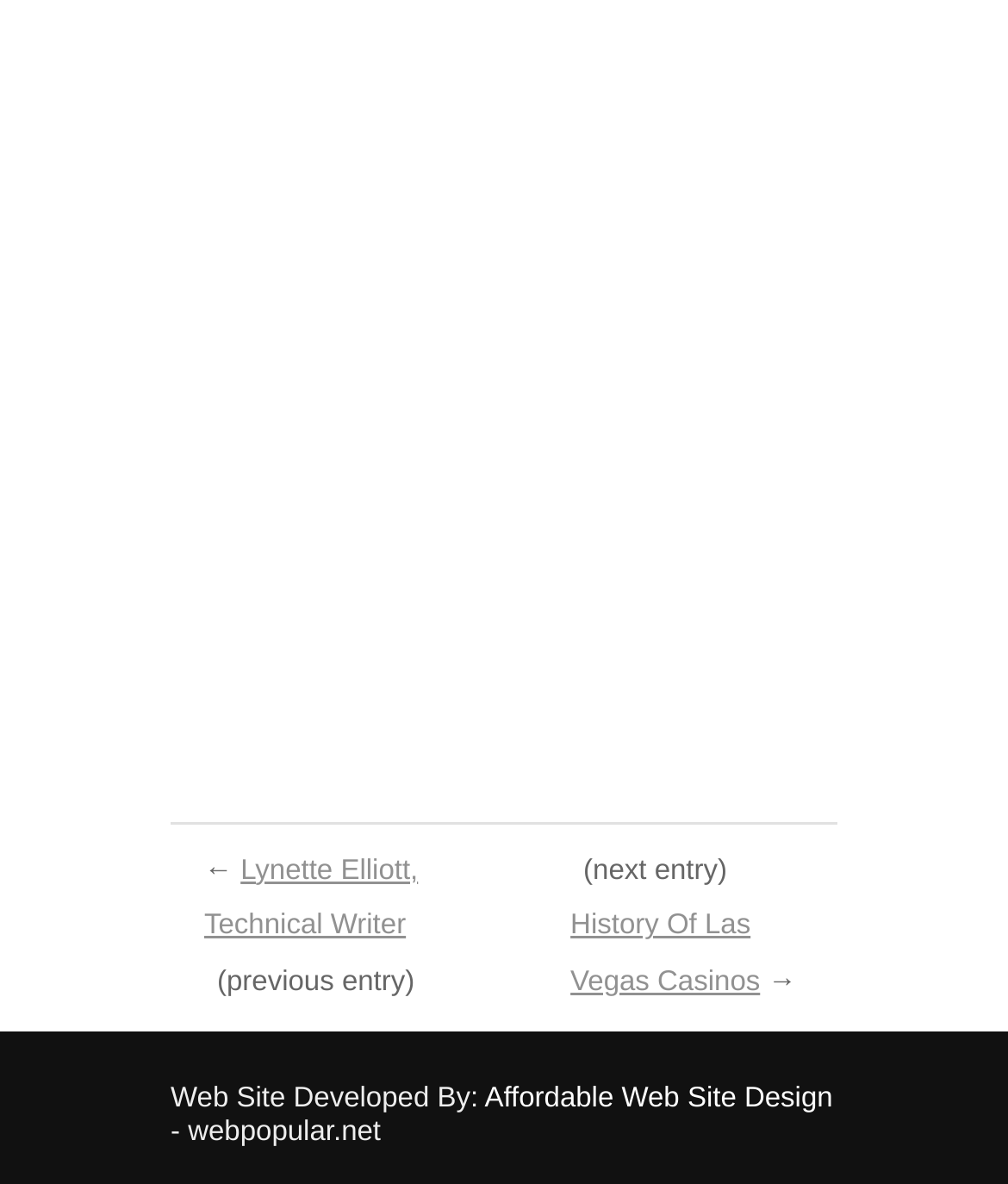Look at the image and answer the question in detail:
Who is the author of the current article?

The author of the current article is Lynette Elliott, which is indicated by the link 'Lynette Elliott, Technical Writer' on the webpage.